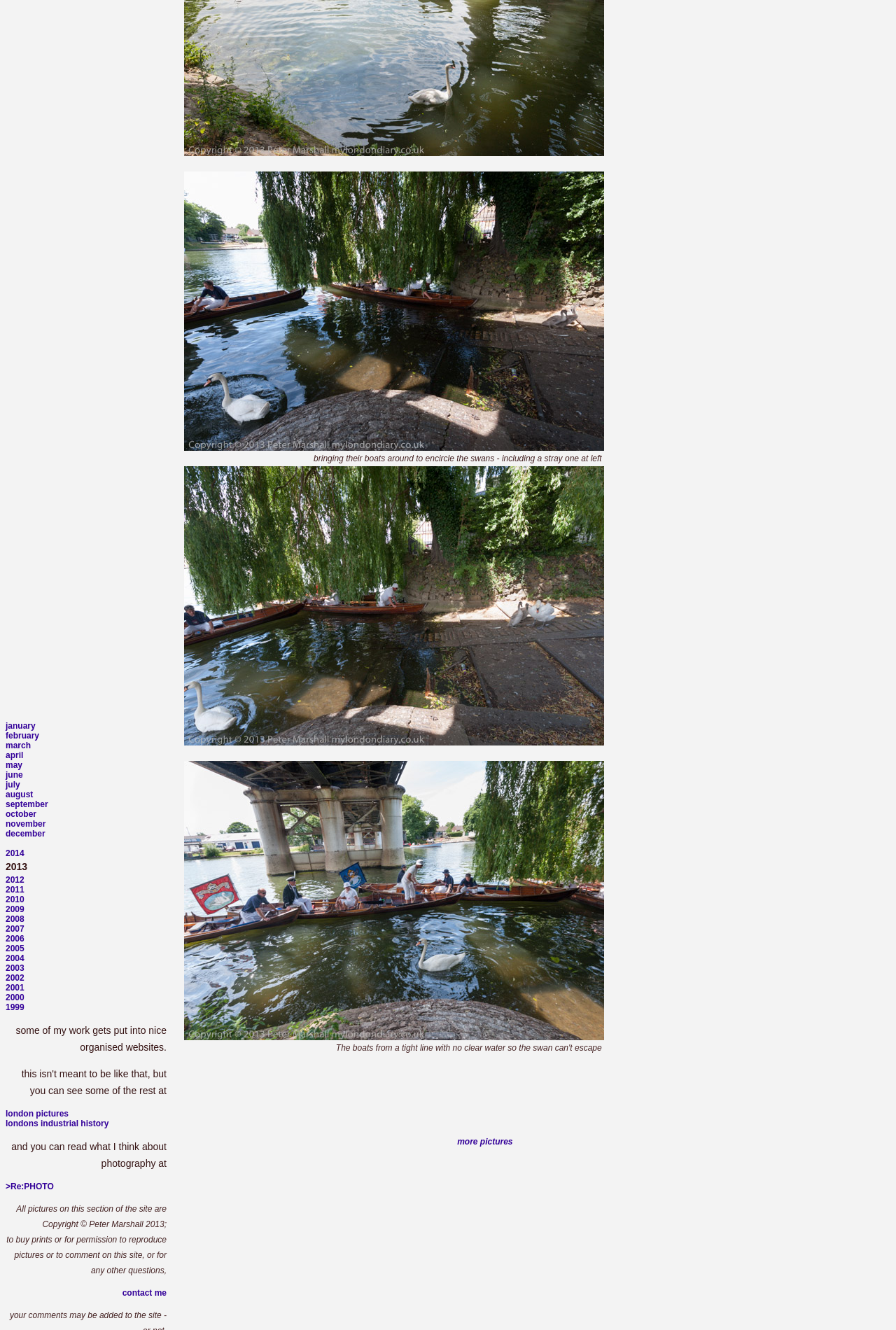Give a concise answer using only one word or phrase for this question:
What is the theme of the photographs?

London